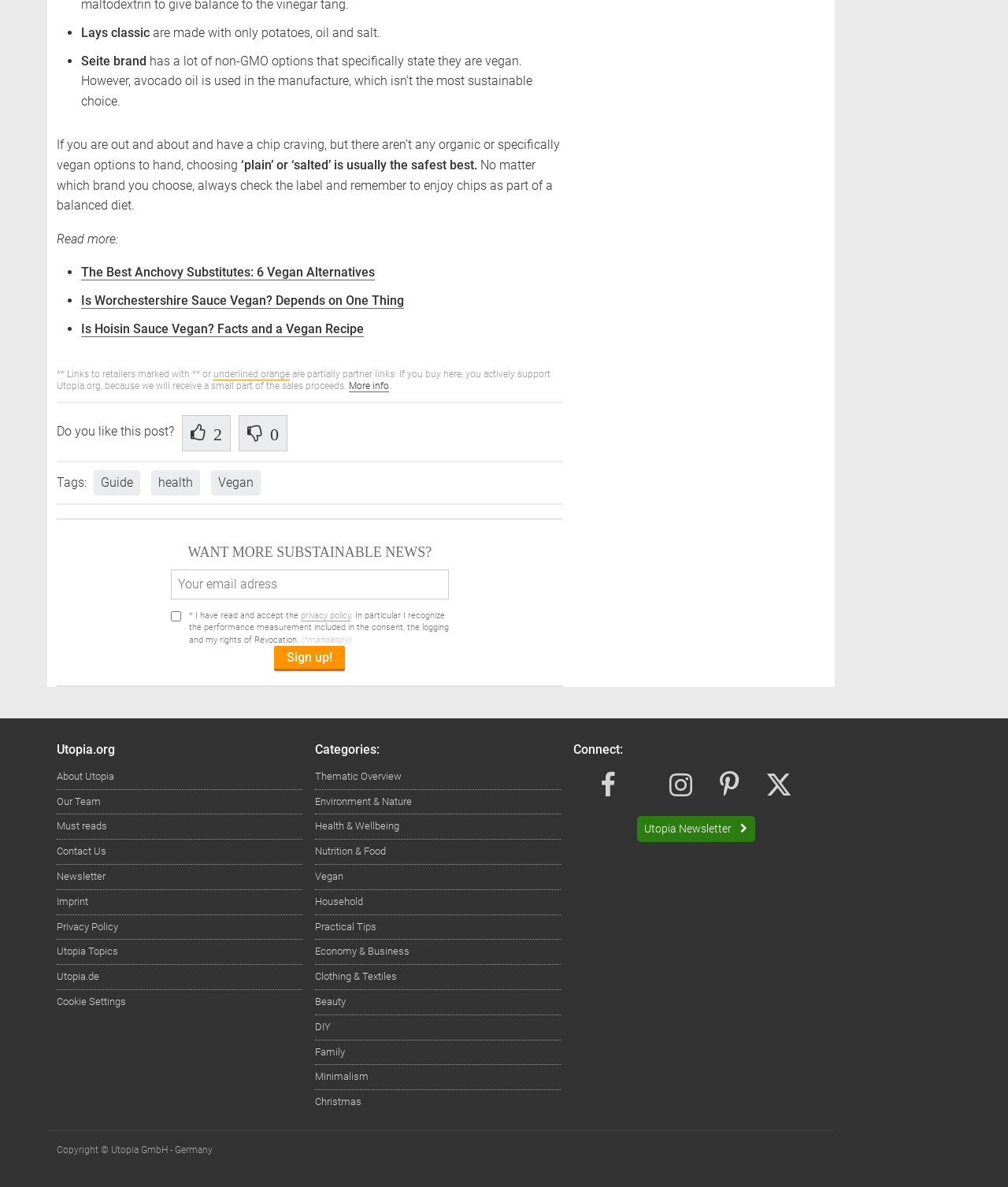Find the bounding box coordinates for the area you need to click to carry out the instruction: "Read more about Utopia". The coordinates should be four float numbers between 0 and 1, indicated as [left, top, right, bottom].

[0.056, 0.648, 0.3, 0.661]